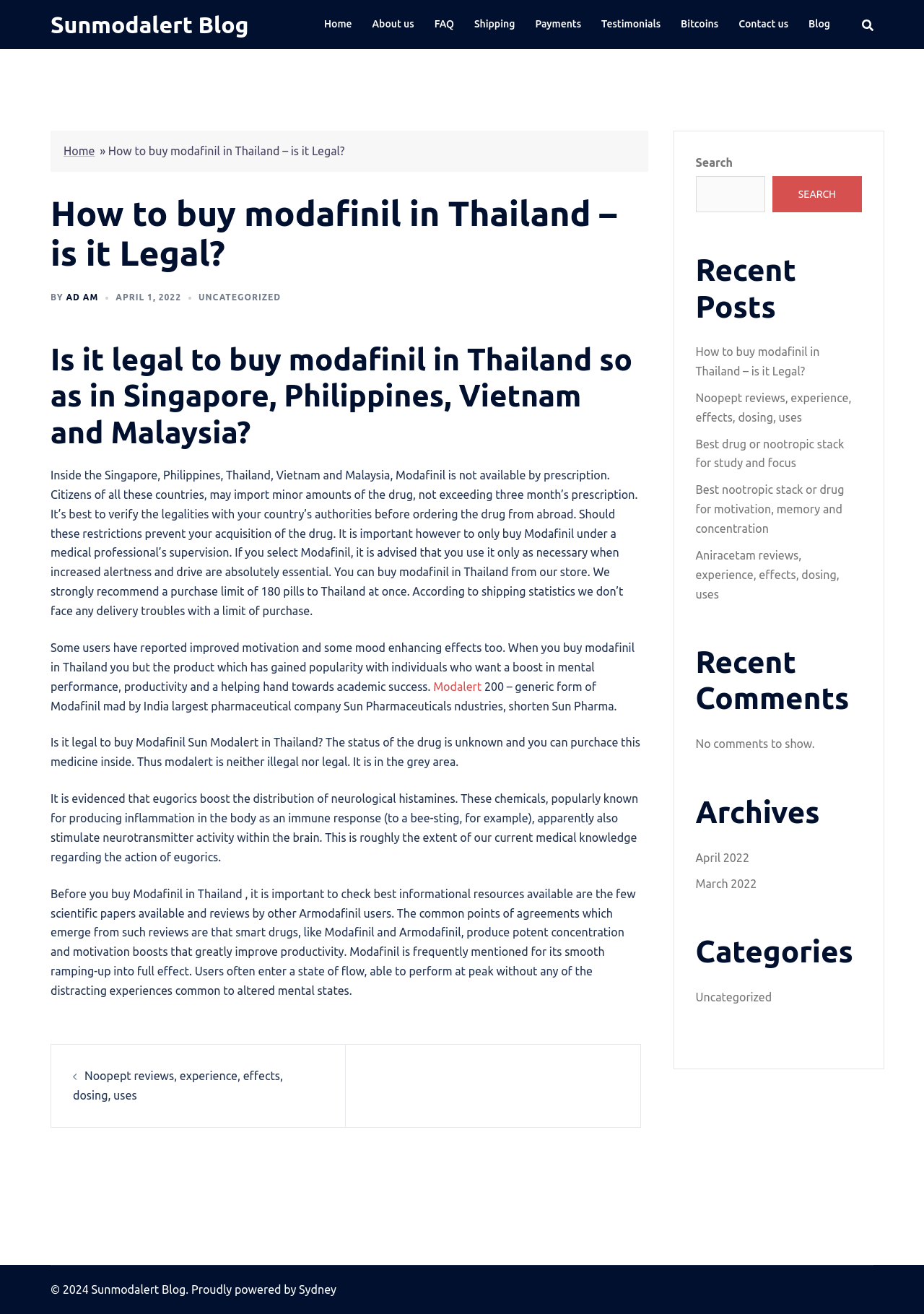Determine the main headline from the webpage and extract its text.

How to buy modafinil in Thailand – is it Legal?